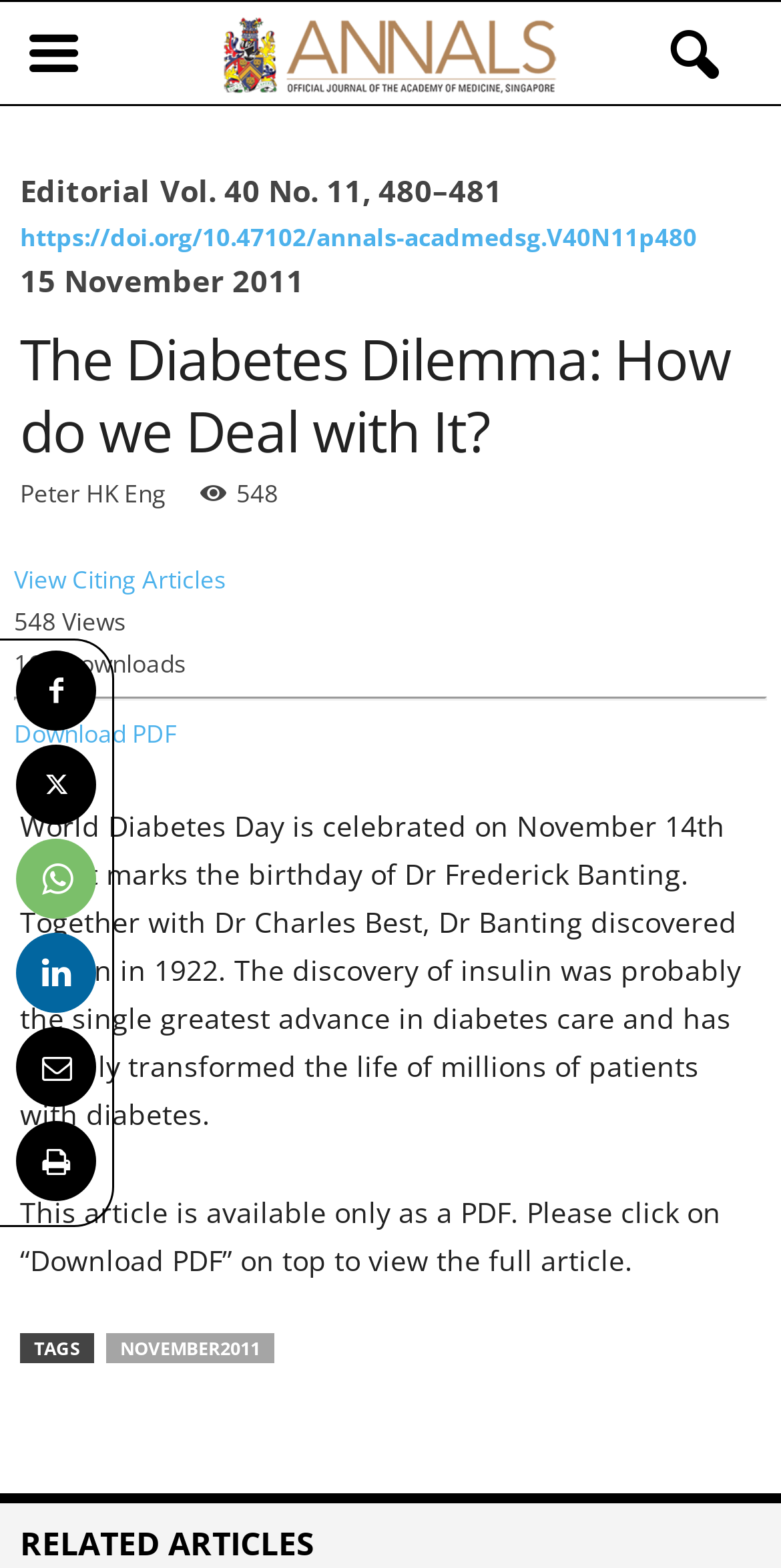Can you find and provide the main heading text of this webpage?

The Diabetes Dilemma: How do we Deal with It?